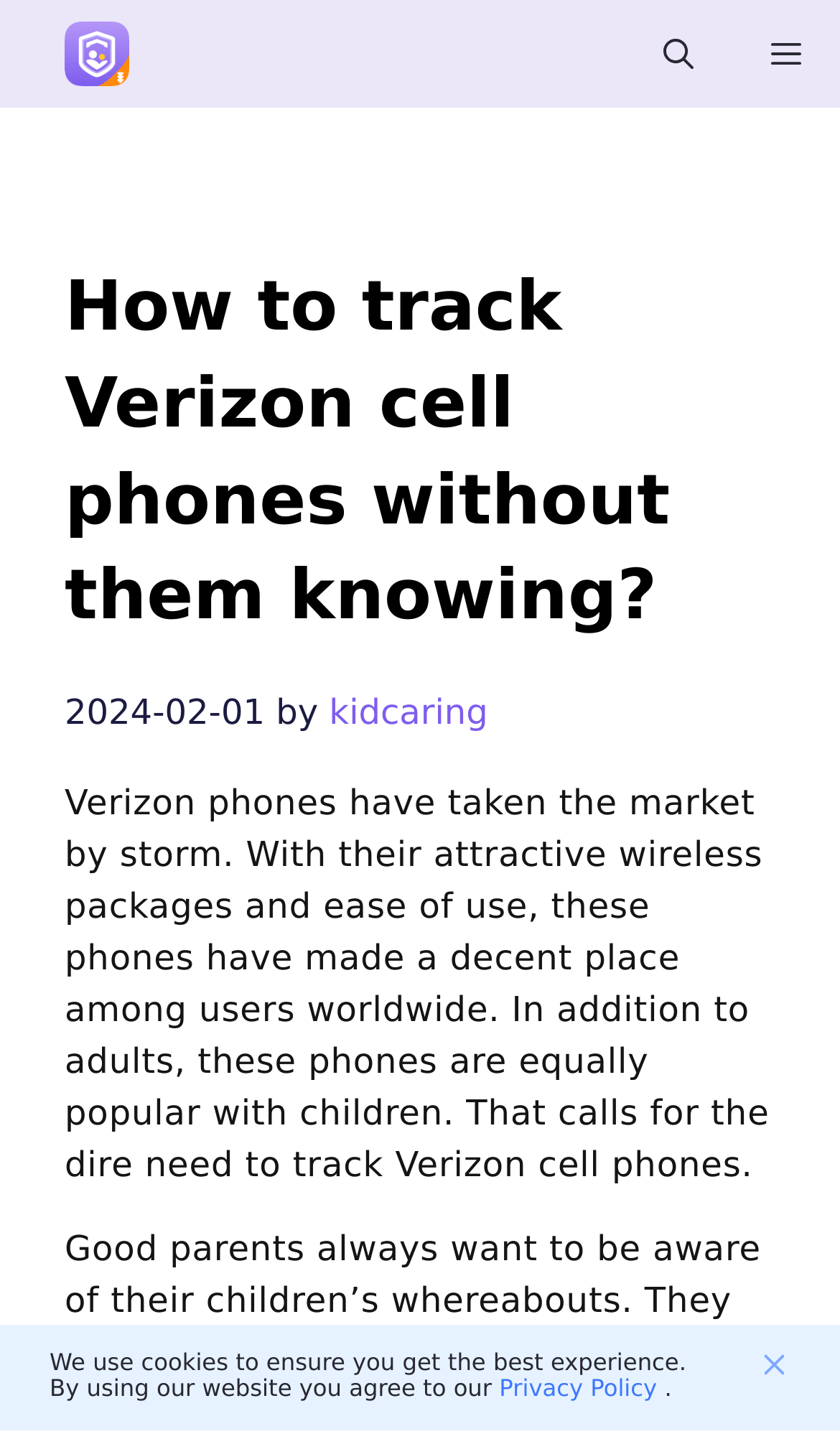Who is the author of the article?
Deliver a detailed and extensive answer to the question.

The author of the article is mentioned as 'kidcaring' with a link to their profile or website, indicating that they are the one who wrote the article on tracking Verizon cell phones.